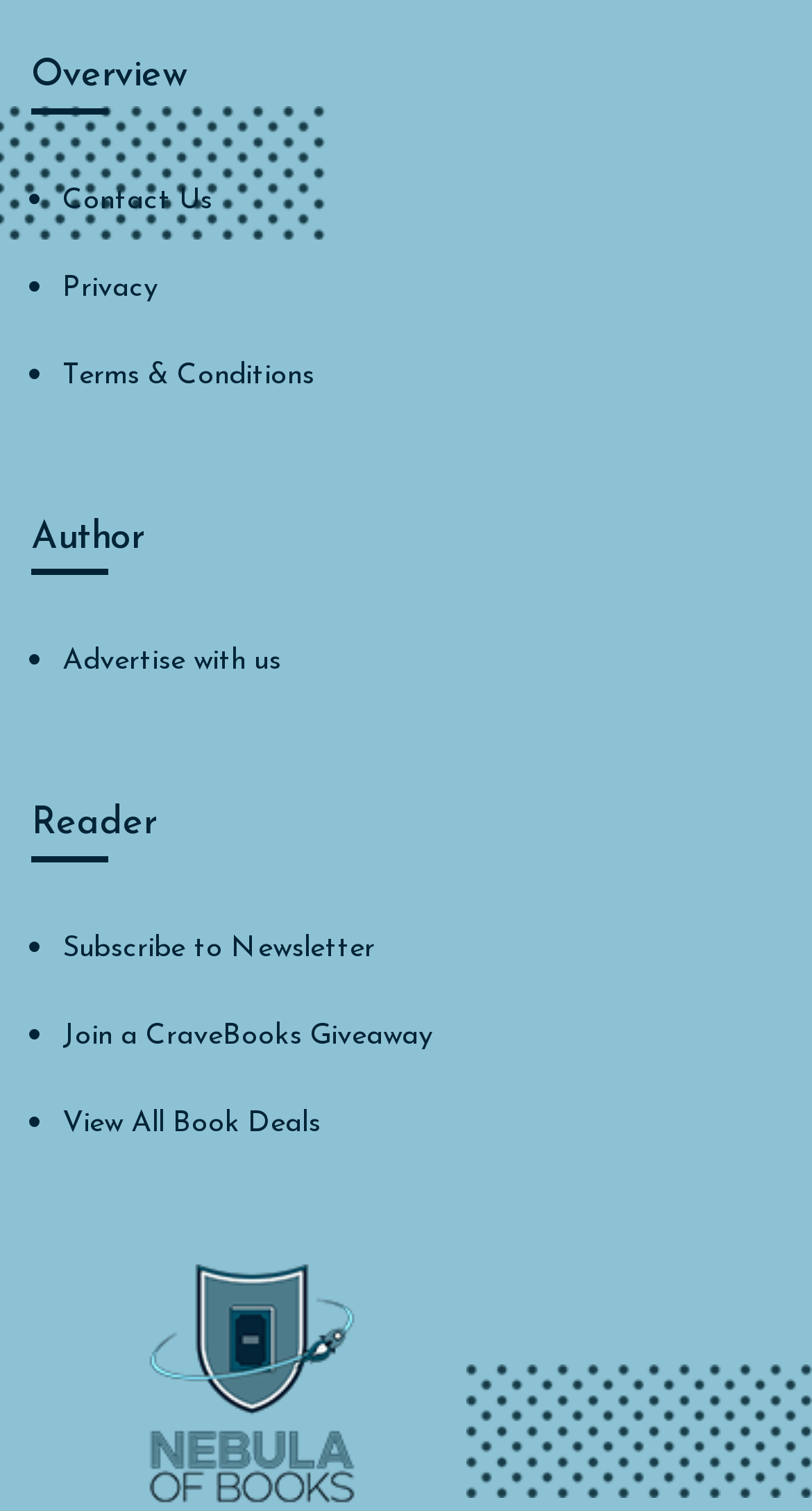Please answer the following question using a single word or phrase: 
What is the 'Terms & Conditions' link for?

Legal terms